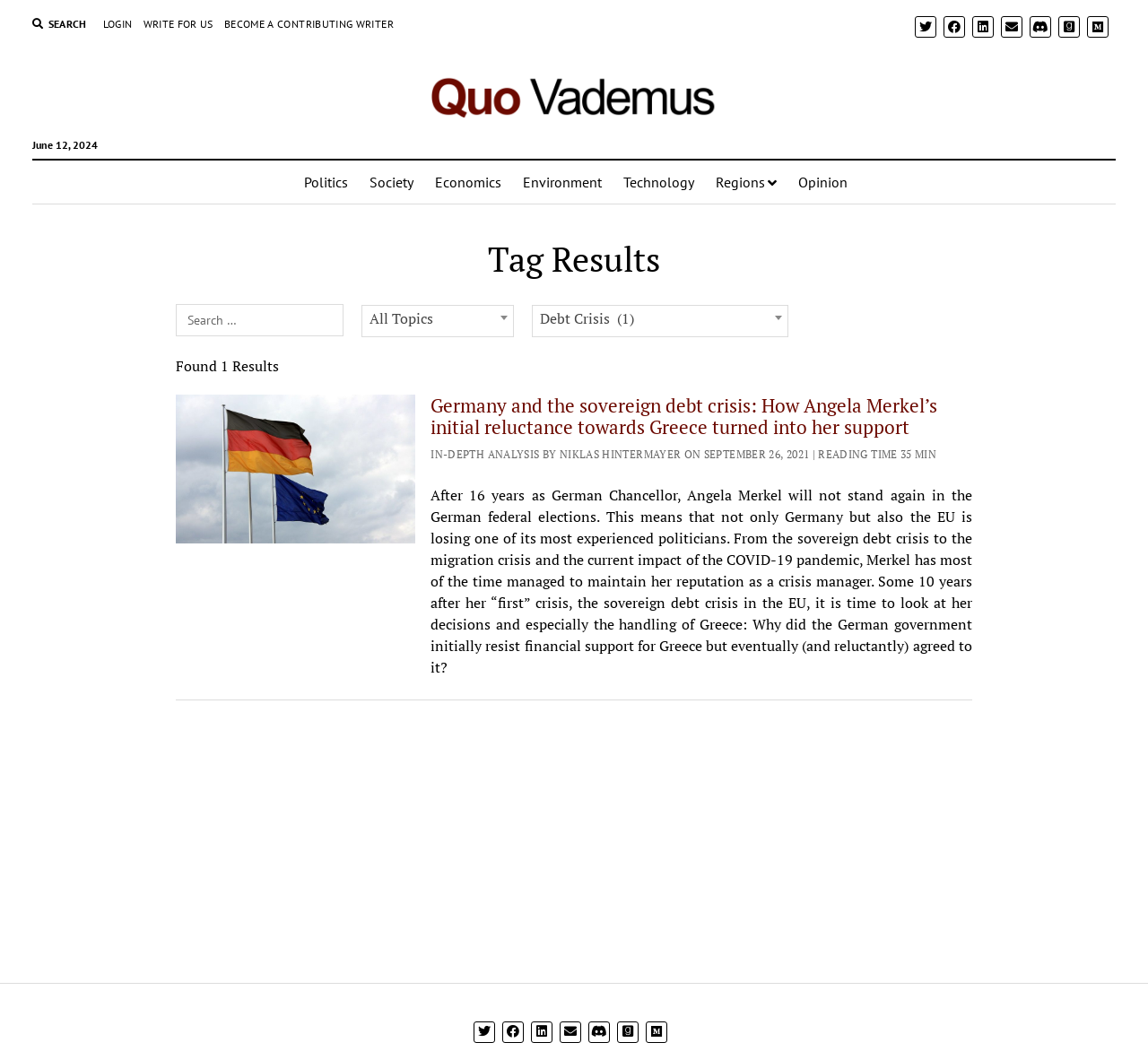Based on the image, please elaborate on the answer to the following question:
What is the topic of the first article displayed on the webpage?

The topic of the first article displayed on the webpage can be found in the heading of the article, which is 'Germany and the sovereign debt crisis: How Angela Merkel’s initial reluctance towards Greece turned into her support'.